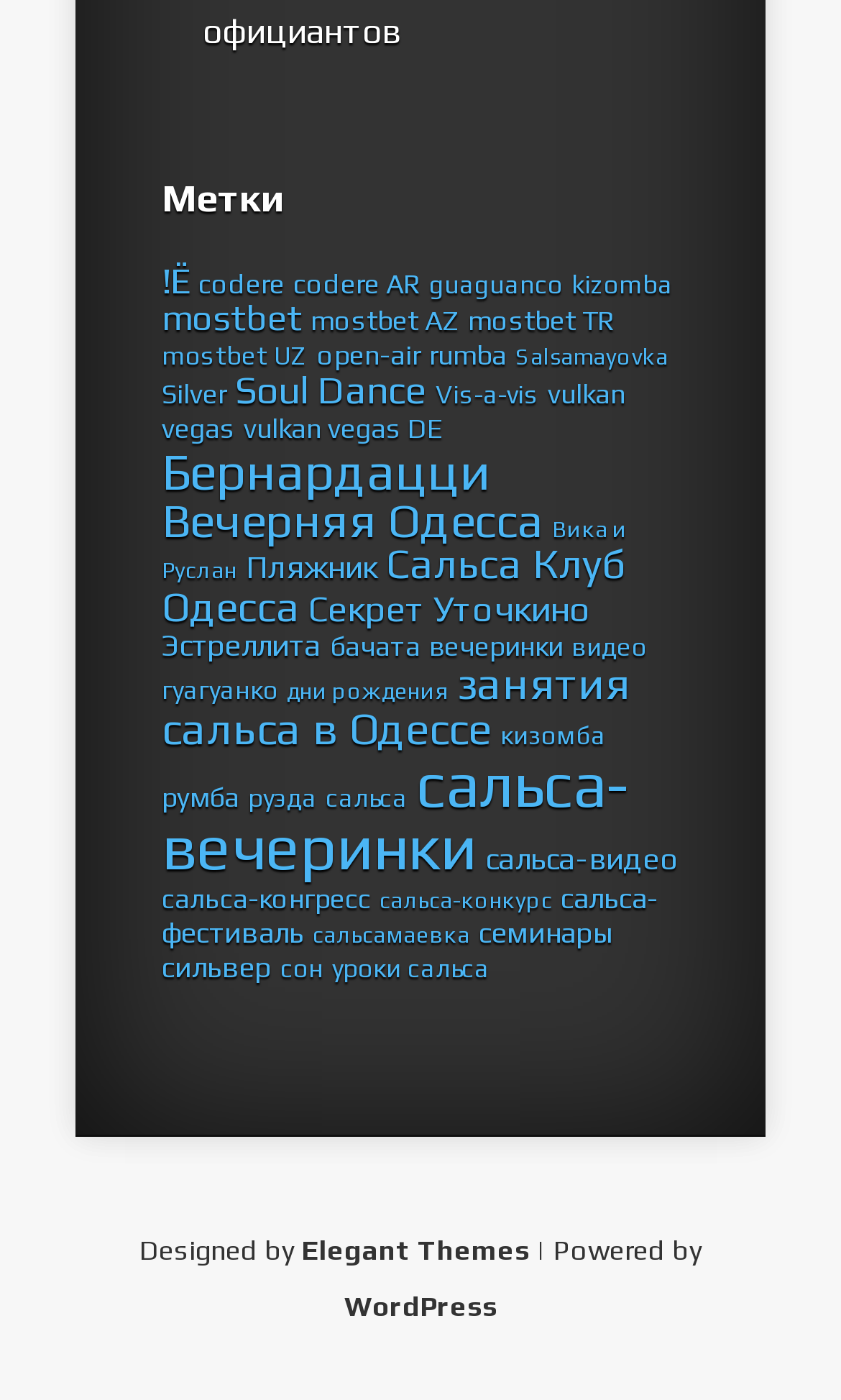Pinpoint the bounding box coordinates of the clickable area necessary to execute the following instruction: "Click on the 'Метки' heading". The coordinates should be given as four float numbers between 0 and 1, namely [left, top, right, bottom].

[0.192, 0.127, 0.808, 0.187]